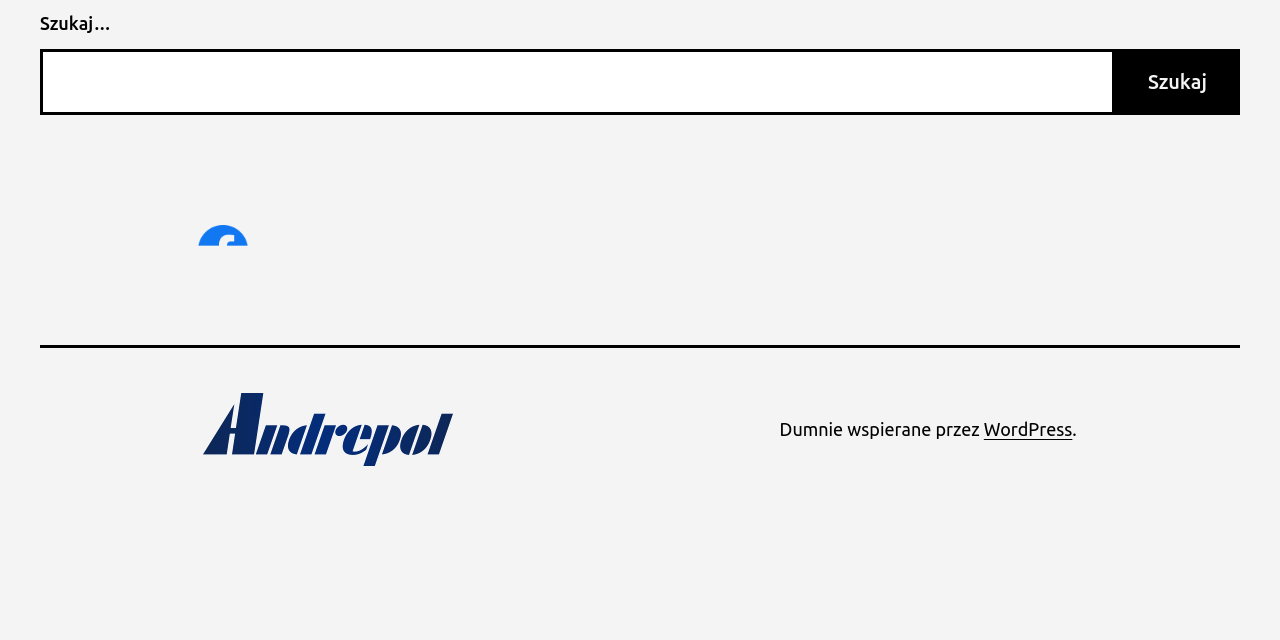Locate the bounding box coordinates of the UI element described by: "parent_node: Szukaj… name="s"". The bounding box coordinates should consist of four float numbers between 0 and 1, i.e., [left, top, right, bottom].

[0.031, 0.077, 0.871, 0.18]